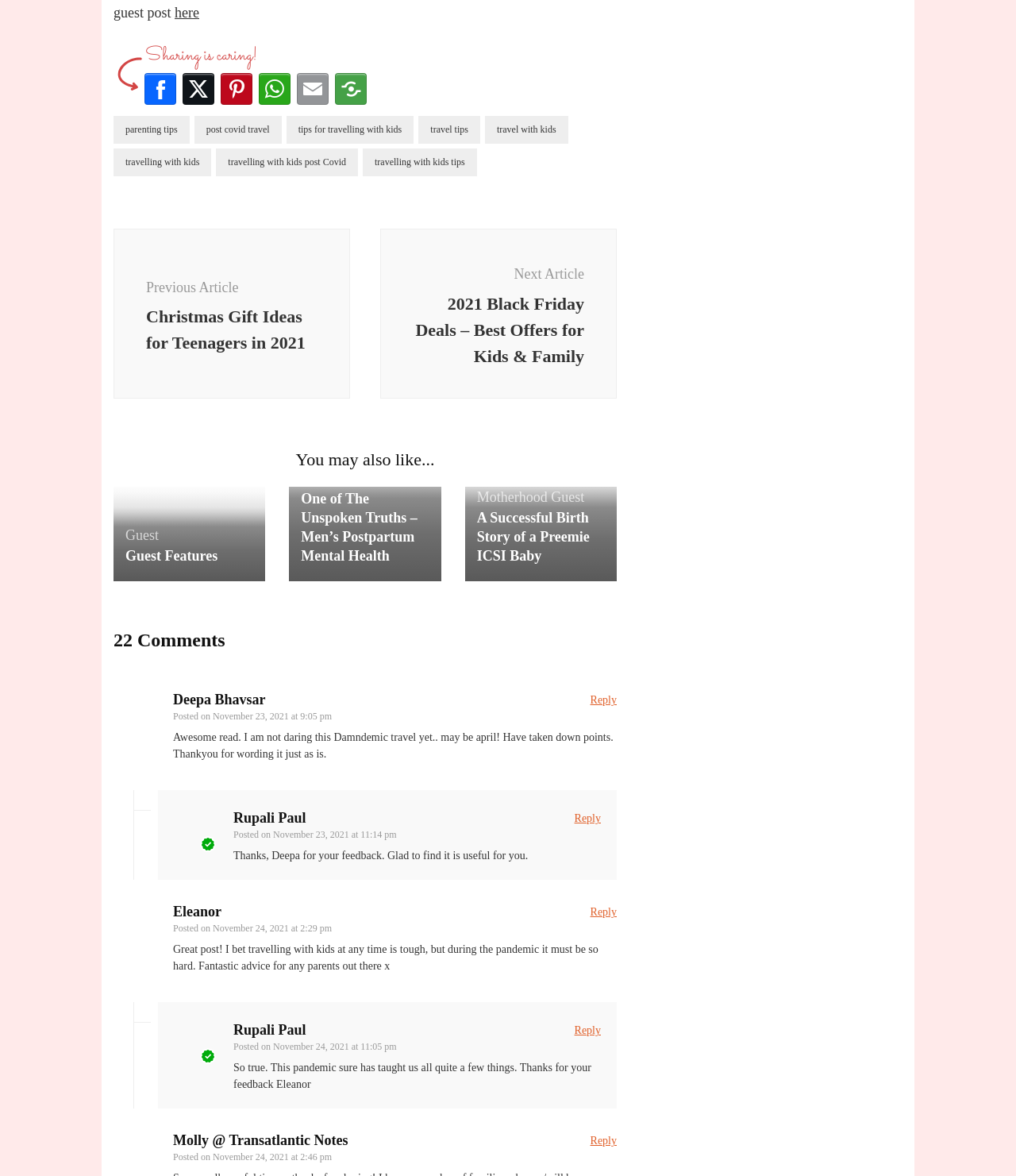Please answer the following question using a single word or phrase: 
What is the theme of this webpage?

Traveling with kids